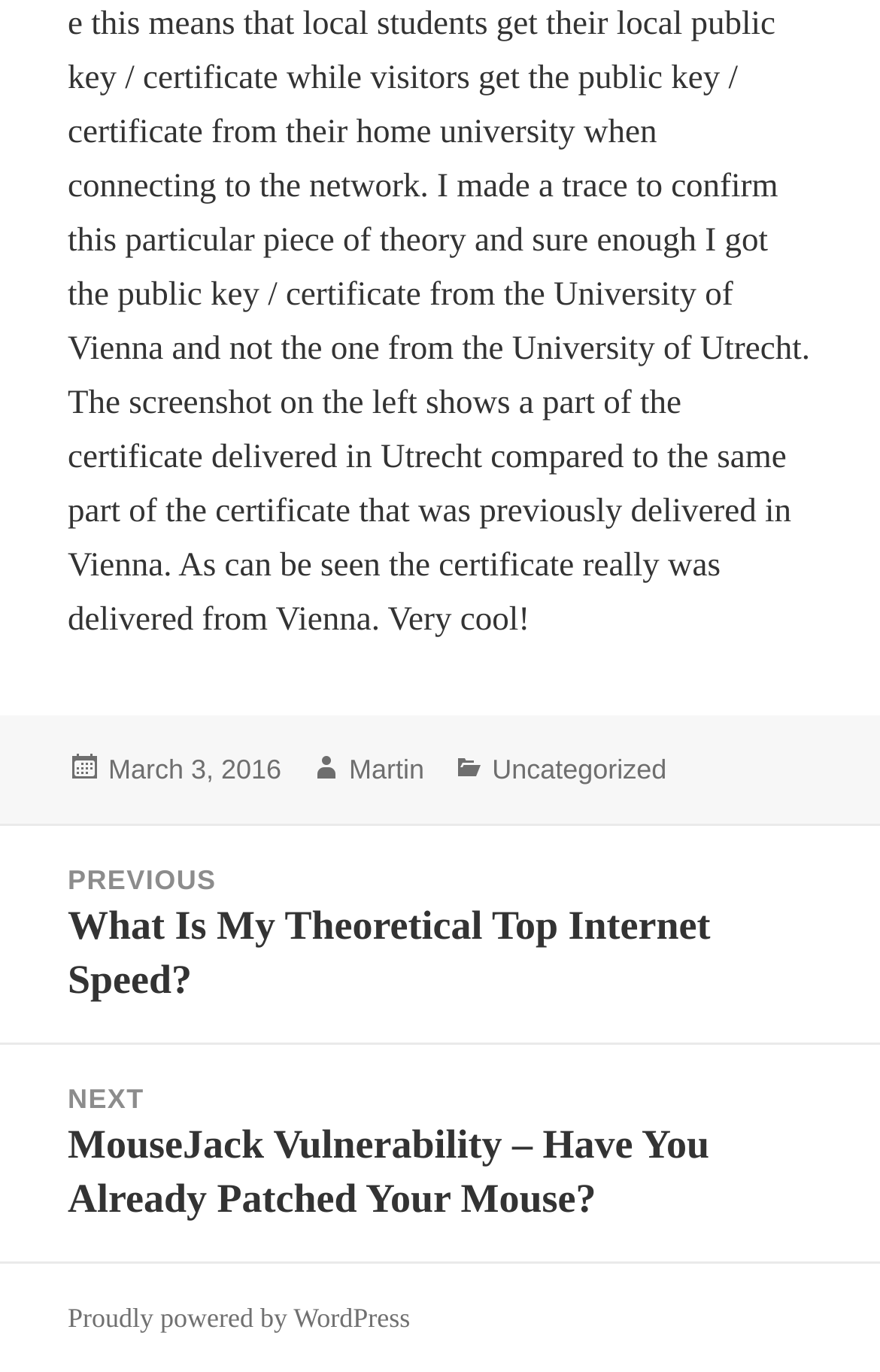What is the date of the post?
Provide an in-depth and detailed answer to the question.

I found the date of the post by looking at the footer section of the webpage, where it says 'Posted on' followed by the date 'March 3, 2016'.